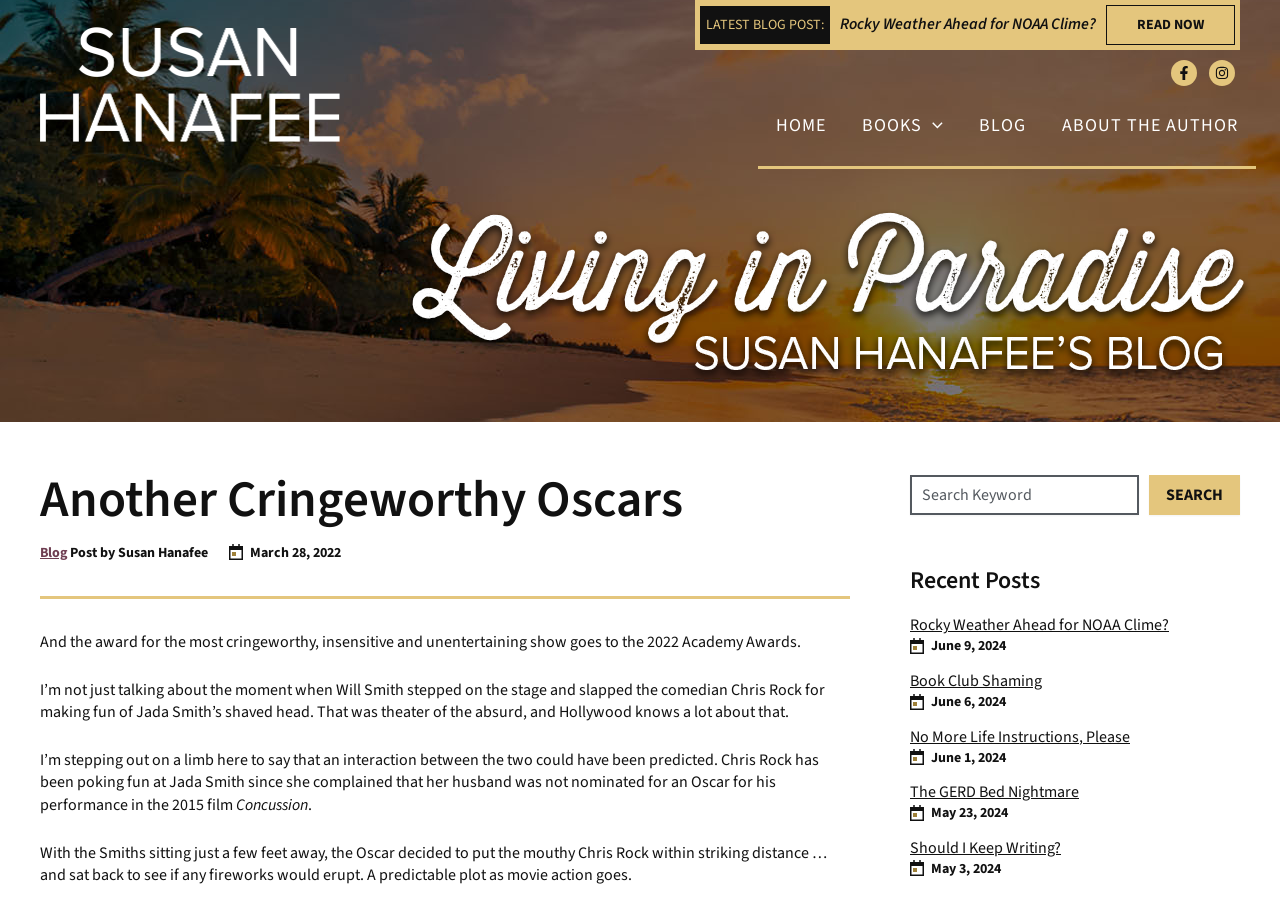What is the date of the blog post 'Another Cringeworthy Oscars'?
Please utilize the information in the image to give a detailed response to the question.

I found the answer by looking at the section with the heading 'Another Cringeworthy Oscars' and finding the text 'March 28, 2022'. This suggests that this is the date of the blog post.